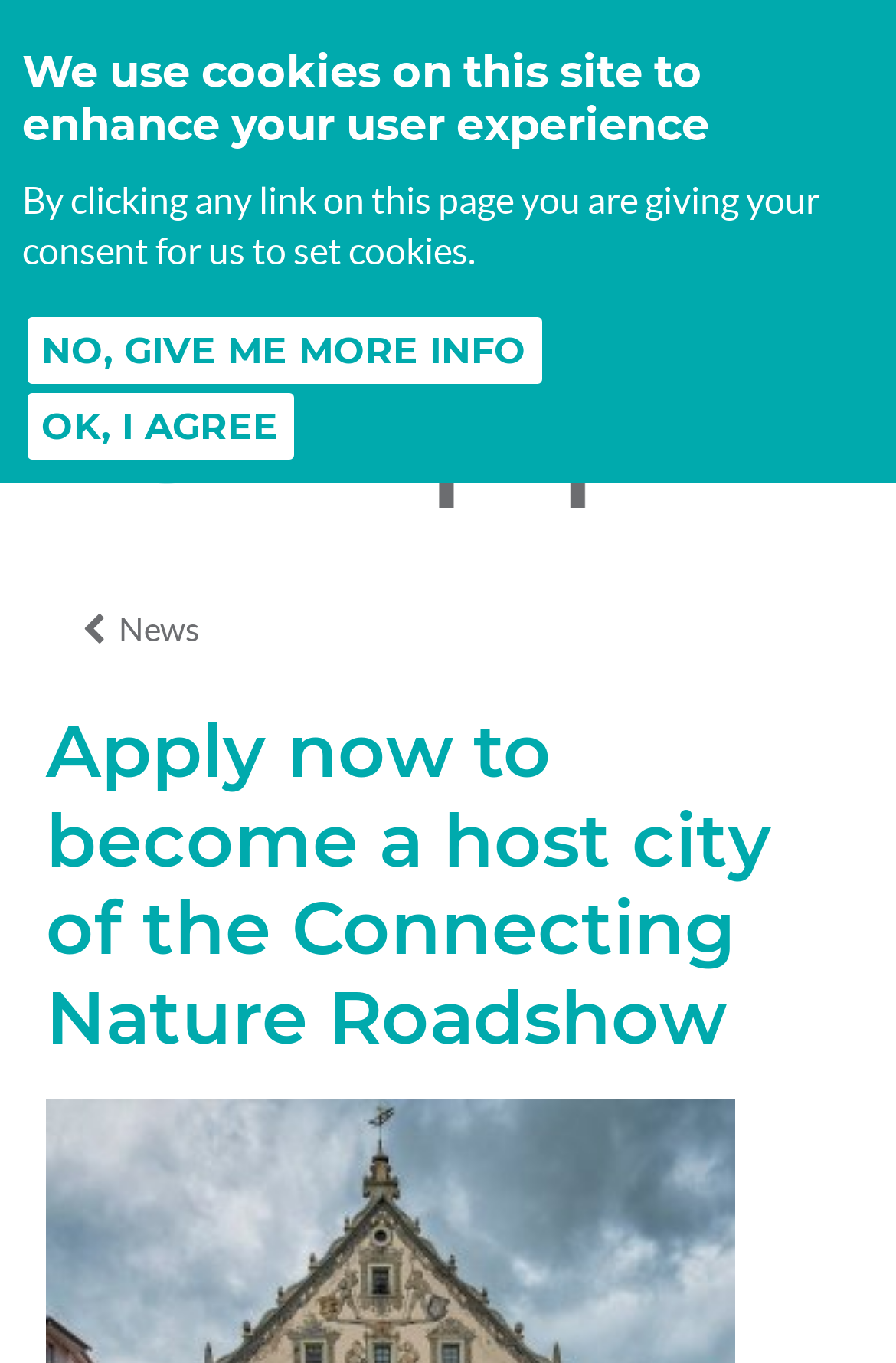Is there a search function available?
Refer to the image and provide a one-word or short phrase answer.

Yes